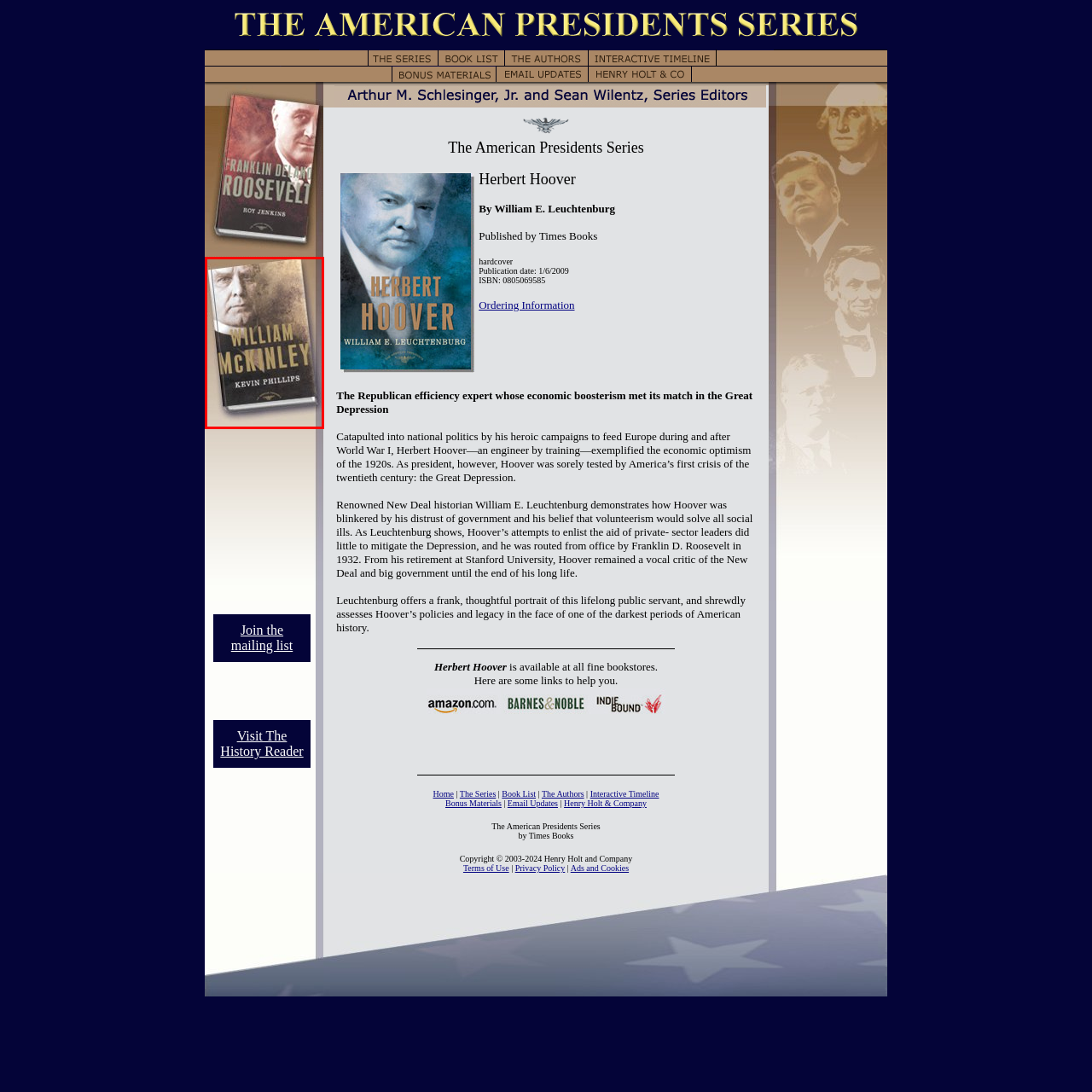Describe in detail the visual elements within the red-lined box.

This image features the cover of the book titled "William McKinley," authored by Kevin Phillips. The cover prominently displays an image of President William McKinley, accompanied by his name in bold, gold lettering. The design embodies a historical theme, reflecting McKinley's significance as the 25th President of the United States, who served from 1897 until his assassination in 1901. The visual composition likely aims to evoke interest in McKinley's life and presidency, emphasizing his role during a transformative period in American history. This book is part of "The American Presidents Series," indicating its broader context within a collection that explores the lives and impacts of U.S. presidents.